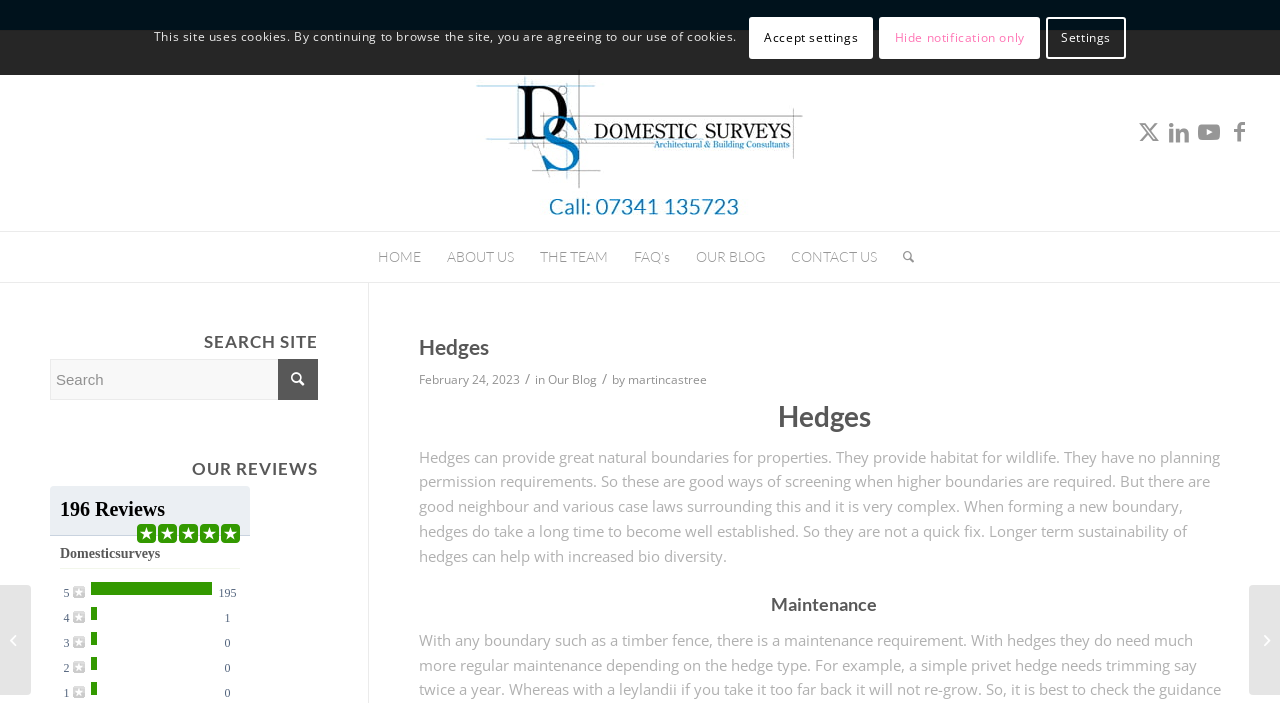Identify the bounding box coordinates for the UI element mentioned here: "OUR BLOG". Provide the coordinates as four float values between 0 and 1, i.e., [left, top, right, bottom].

[0.534, 0.33, 0.608, 0.401]